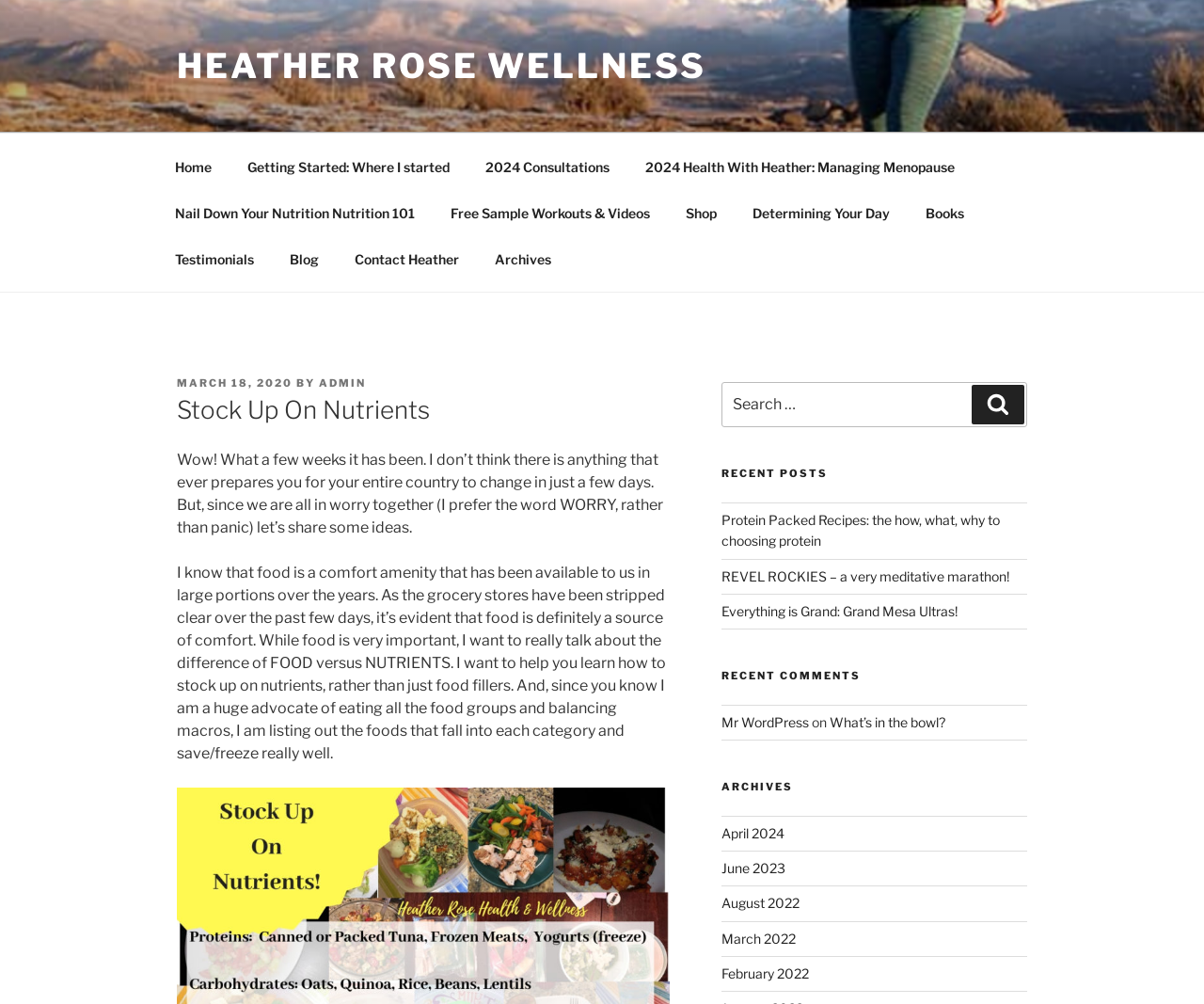Find the bounding box of the element with the following description: "Heather Rose Wellness". The coordinates must be four float numbers between 0 and 1, formatted as [left, top, right, bottom].

[0.147, 0.045, 0.586, 0.086]